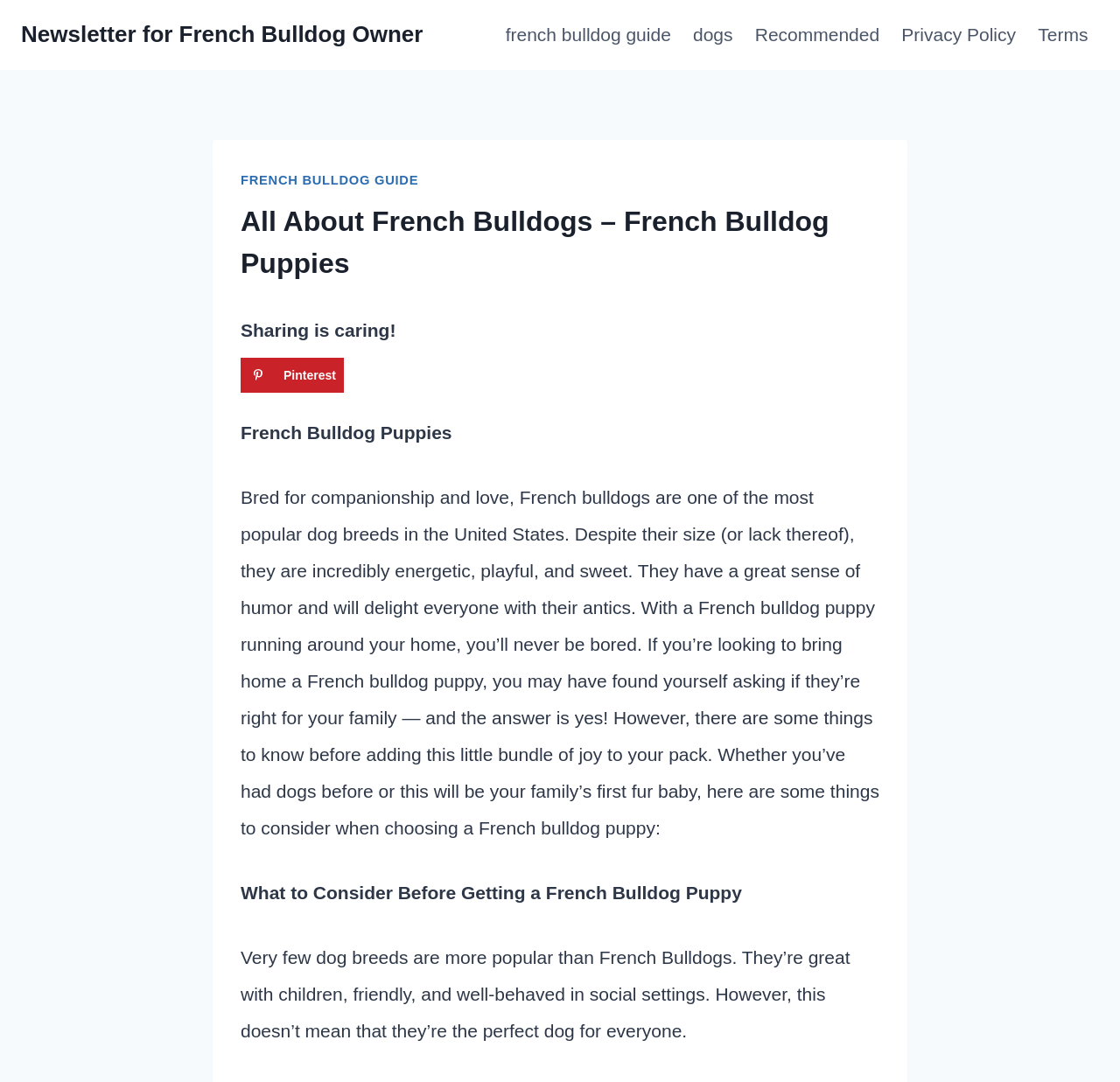What is the main topic of this webpage?
Please answer the question as detailed as possible based on the image.

Based on the webpage content, it is clear that the main topic is French Bulldogs, specifically French Bulldog puppies. The heading 'All About French Bulldogs – French Bulldog Puppies' and the text 'French Bulldog Puppies' suggest that the webpage is focused on providing information about this breed of dog.